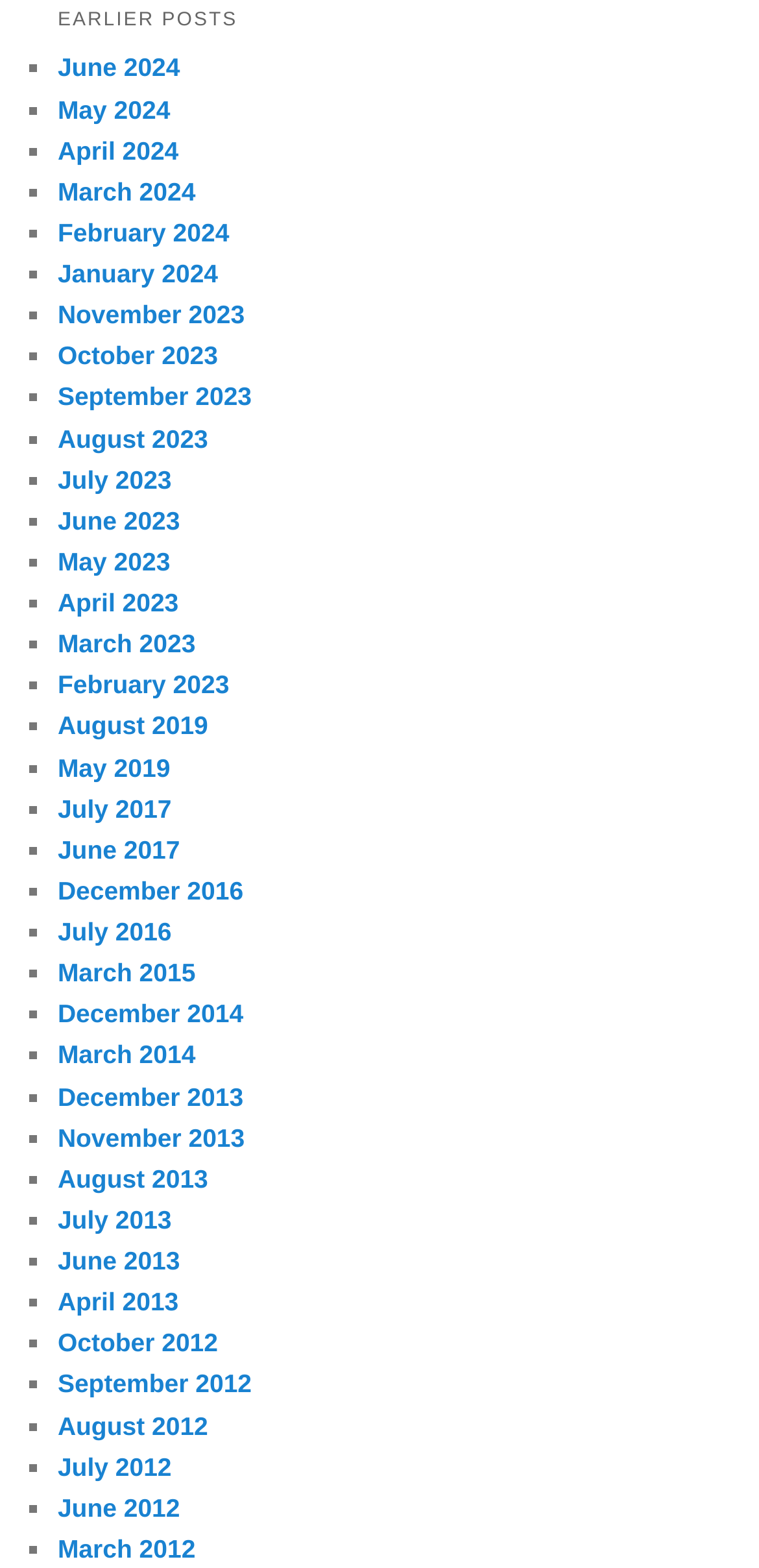Utilize the details in the image to thoroughly answer the following question: Is there a link for January 2024?

I looked at the list of links on the webpage and found that there is a link for January 2024, which is one of the months listed.